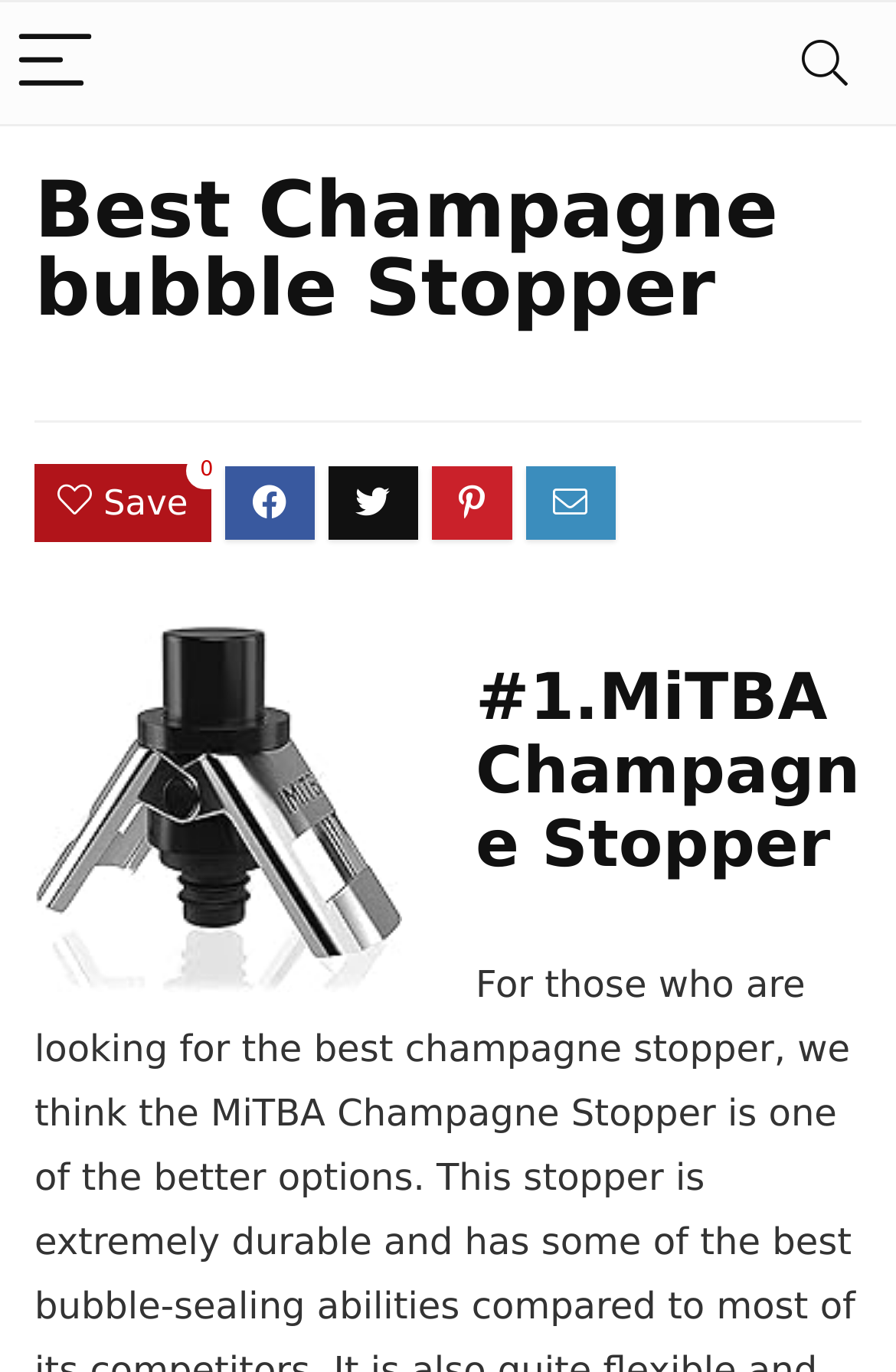Give a concise answer of one word or phrase to the question: 
How many champagne stoppers are reviewed?

5